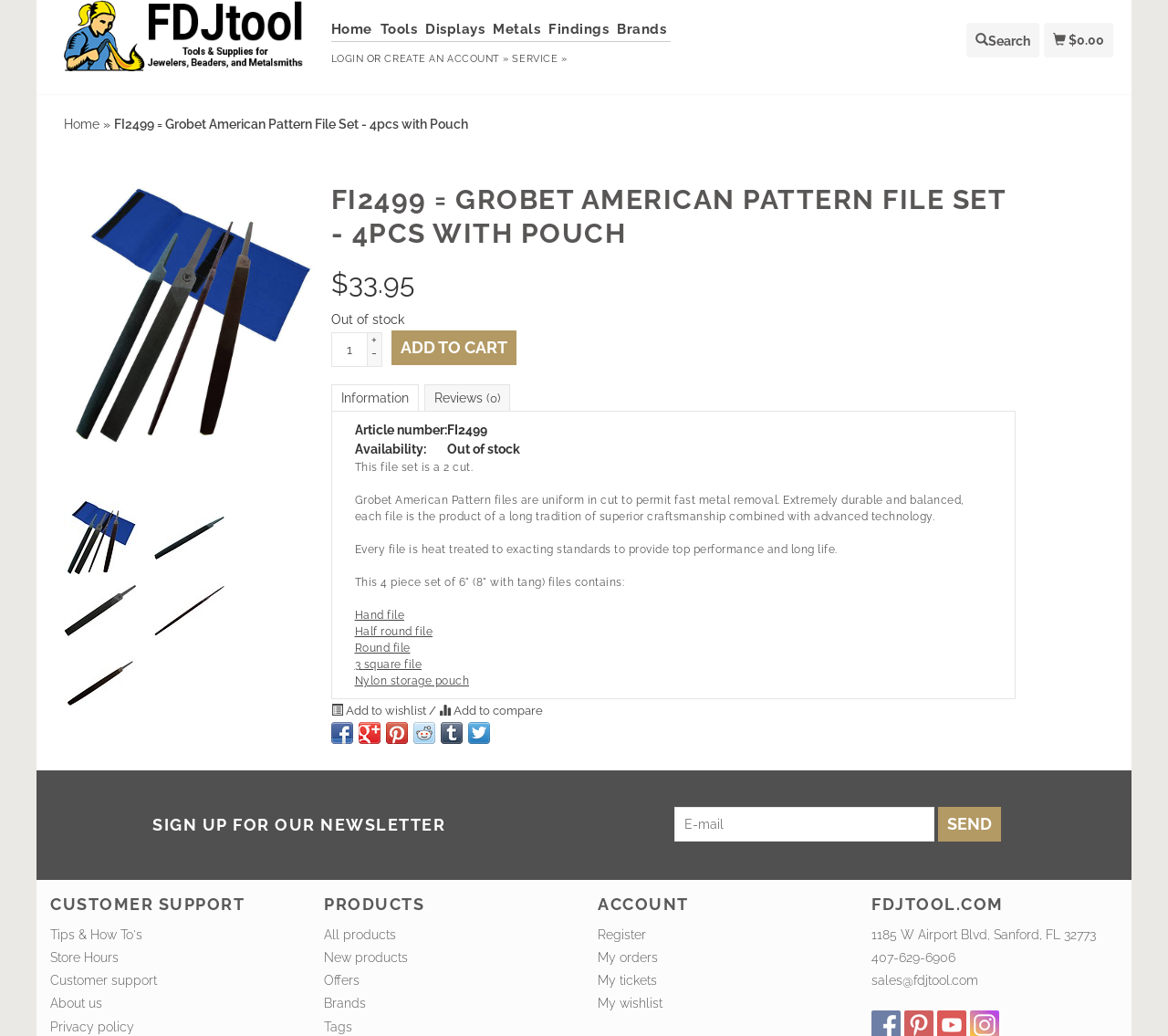Please identify the primary heading on the webpage and return its text.

FI2499 = GROBET AMERICAN PATTERN FILE SET - 4PCS WITH POUCH